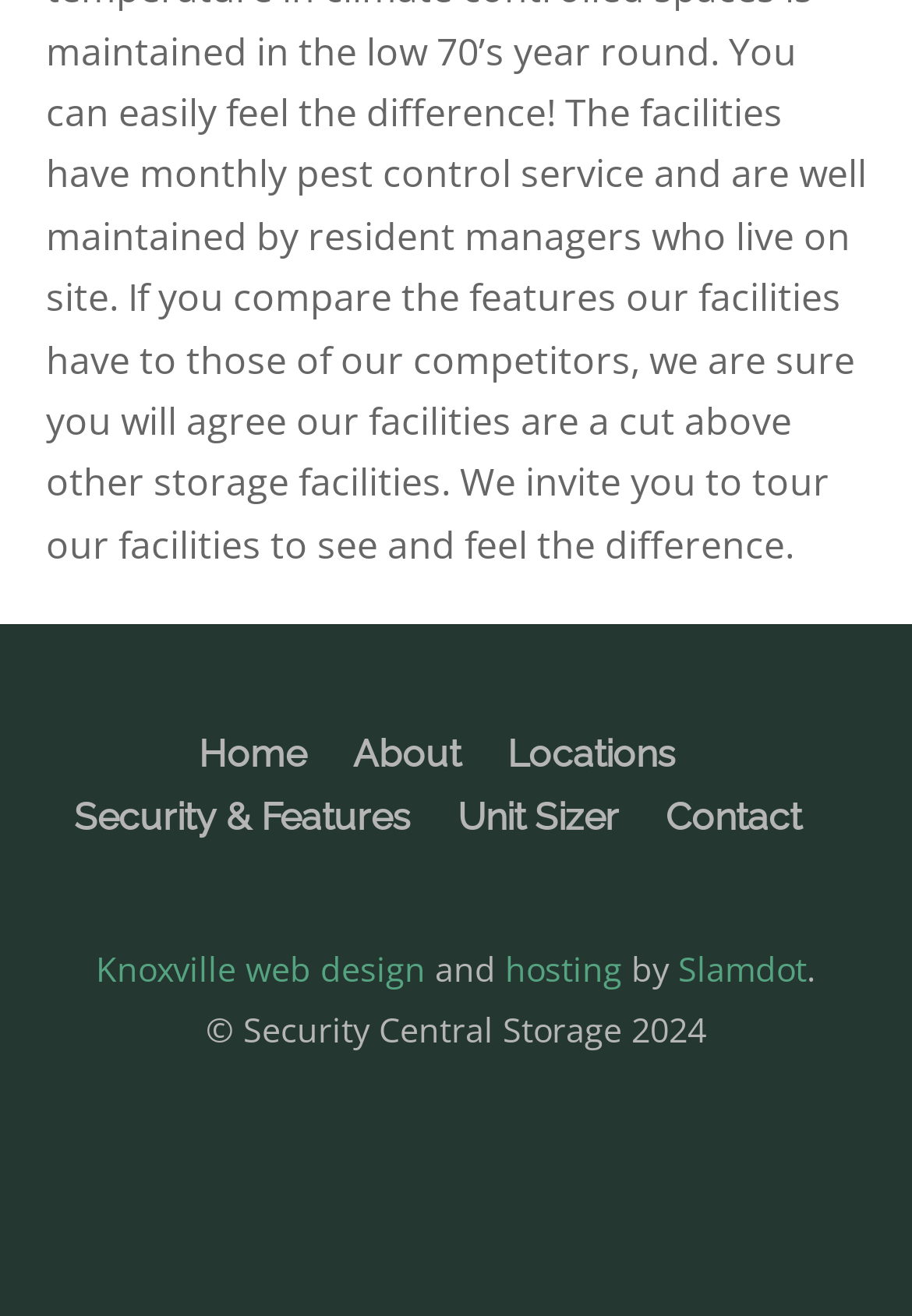Kindly determine the bounding box coordinates of the area that needs to be clicked to fulfill this instruction: "contact us".

[0.729, 0.603, 0.878, 0.637]